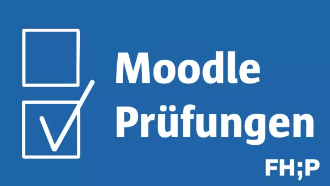What does the checked checkbox symbolize?
Identify the answer in the screenshot and reply with a single word or phrase.

assessment or examination